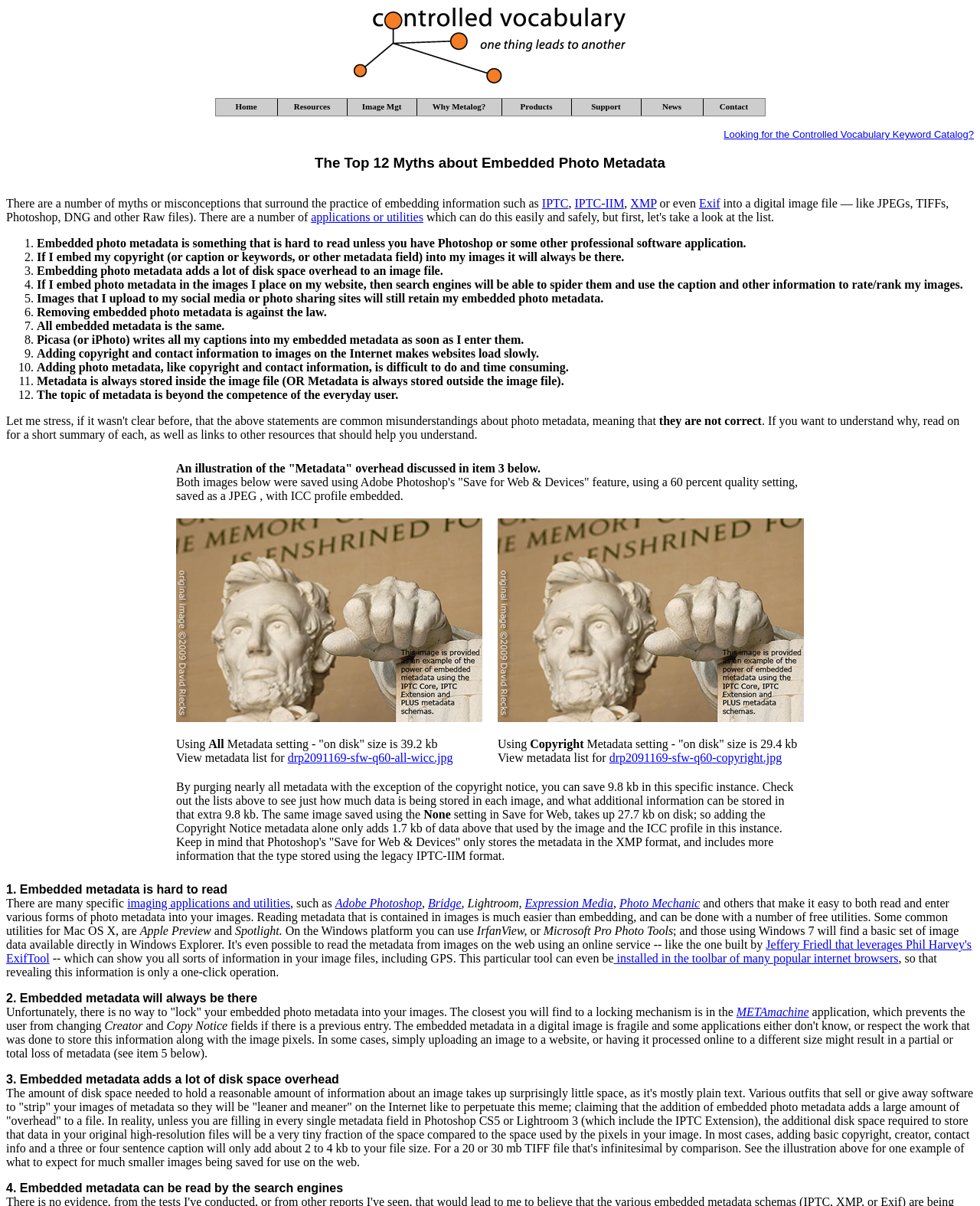Identify the bounding box coordinates of the HTML element based on this description: "imaging applications and utilities".

[0.13, 0.744, 0.296, 0.755]